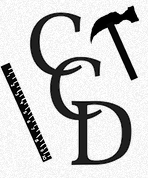Describe all the visual components present in the image.

The image prominently features the initials "CCD" styled in a bold font, surrounded by various construction tools, including a ruler and a hammer. This design reflects a professional and creative approach, likely representing the brand or logo of Crystal Creek Developers, LLC. The combination of letters and tools symbolizes the company's focus on architectural drafting and construction services. The monochromatic color scheme enhances the graphic's modern and clean aesthetic, making it visually appealing while conveying a sense of industry expertise.